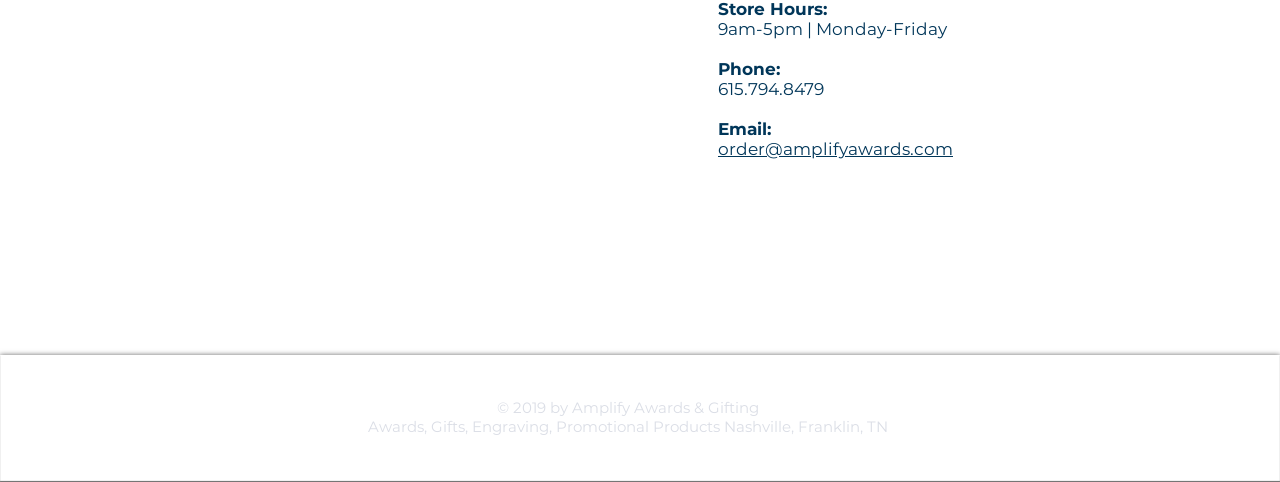Answer the question with a single word or phrase: 
What is the copyright year?

2019